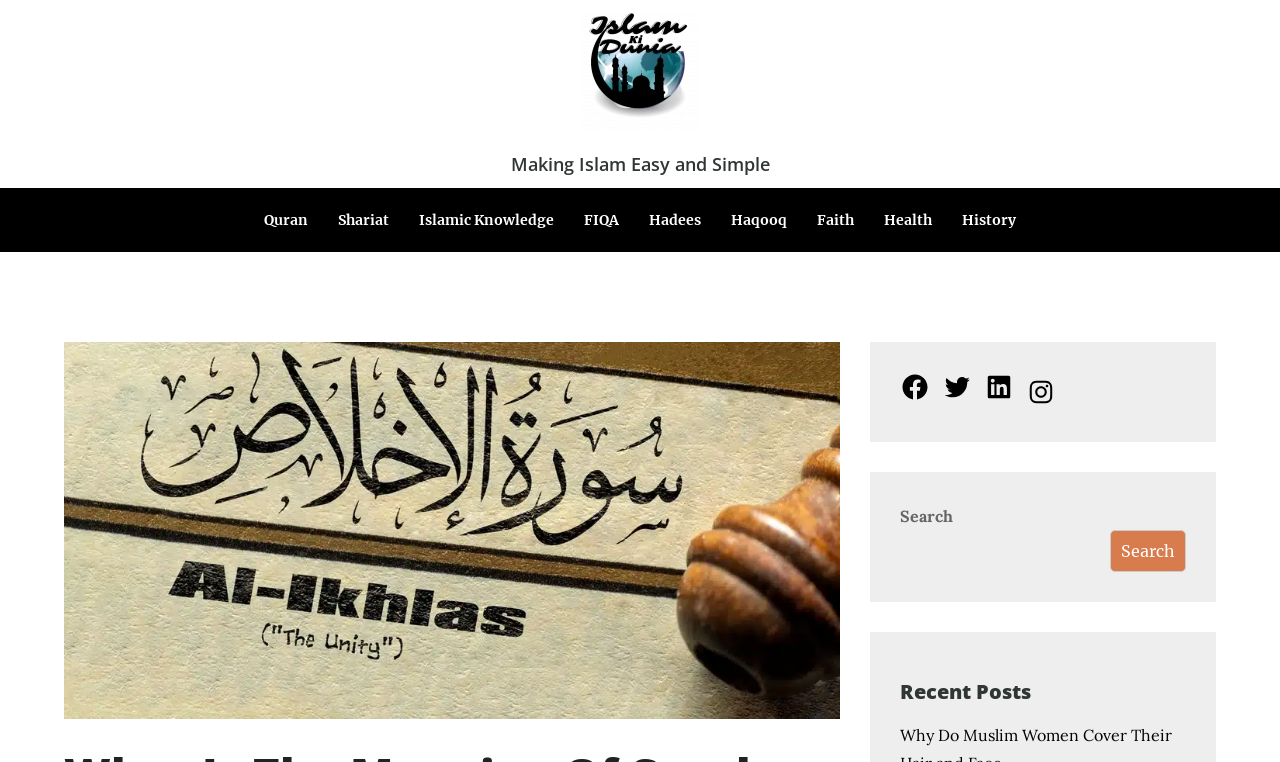Locate the bounding box coordinates of the segment that needs to be clicked to meet this instruction: "View TP-Link AX1800 Wall Plate Wi-Fi 6 Access Point details".

None